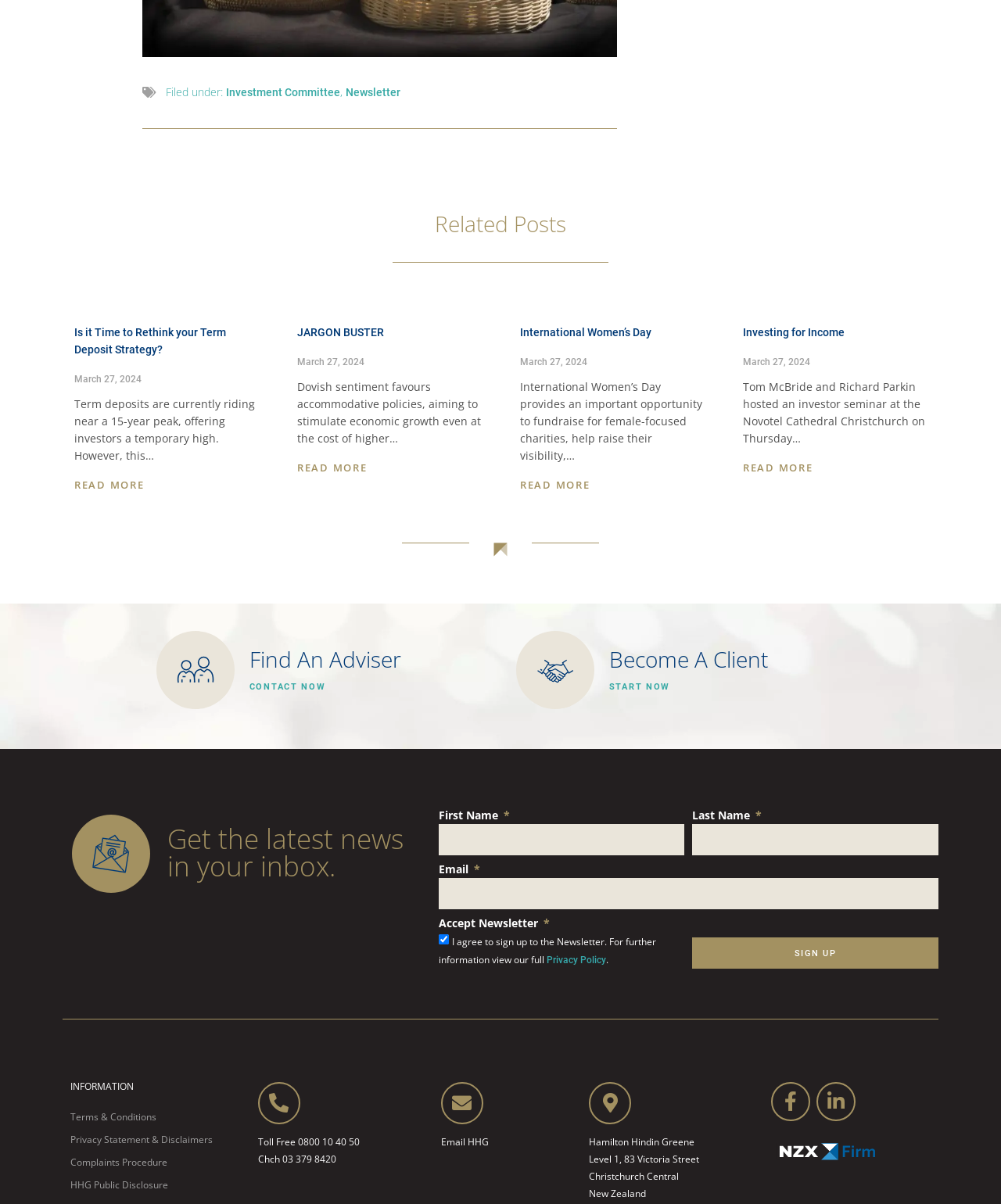Please find the bounding box coordinates of the element that must be clicked to perform the given instruction: "Visit the 'Privacy Policy' page". The coordinates should be four float numbers from 0 to 1, i.e., [left, top, right, bottom].

[0.546, 0.793, 0.605, 0.802]